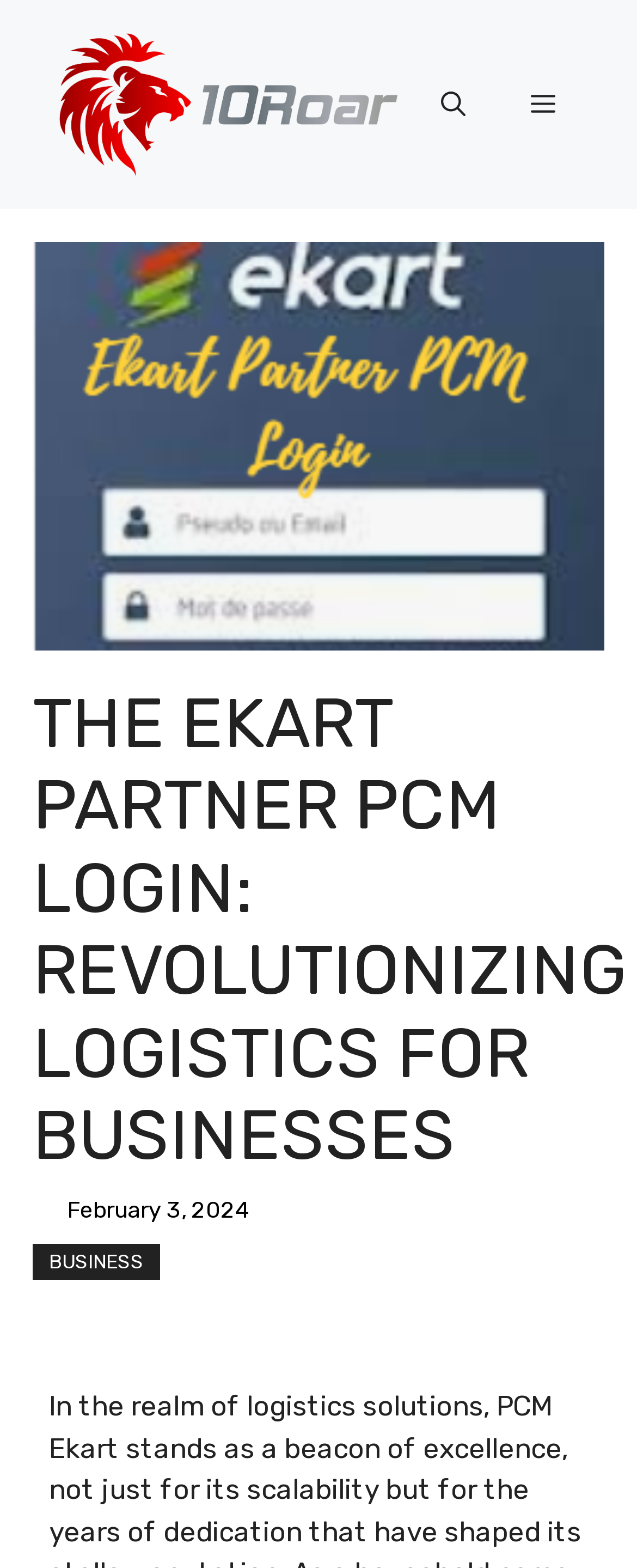Give a detailed account of the webpage.

The webpage appears to be a login page for PCM Ekart, a logistics solutions company. At the top, there is a banner that spans the entire width of the page, containing a link to "10roar" with an accompanying image. To the right of the link, there is a navigation section with a mobile toggle button, an "Open search" button, and a "Menu" button that controls the primary menu.

Below the banner, there is a prominent heading that reads "THE EKART PARTNER PCM LOGIN: REVOLUTIONIZING LOGISTICS FOR BUSINESSES". This heading is centered and takes up a significant portion of the page.

On the left side of the page, there is a figure containing an image of "pcm ekart", which is likely a logo or branding element. This image is positioned above a link to "BUSINESS", which is located near the bottom of the page.

Finally, there is a time element located near the bottom of the page, which displays the date "February 3, 2024".